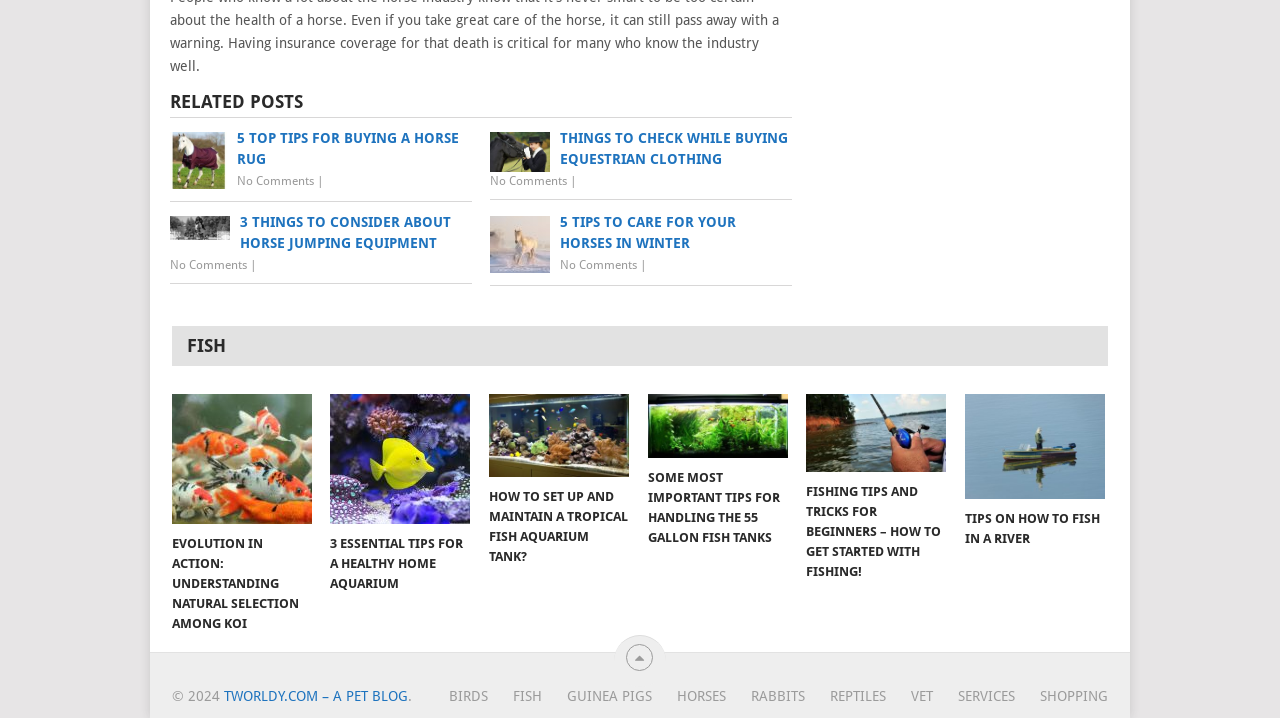Highlight the bounding box coordinates of the element you need to click to perform the following instruction: "Read about 'EVOLUTION IN ACTION: UNDERSTANDING NATURAL SELECTION AMONG KOI'."

[0.134, 0.549, 0.243, 0.73]